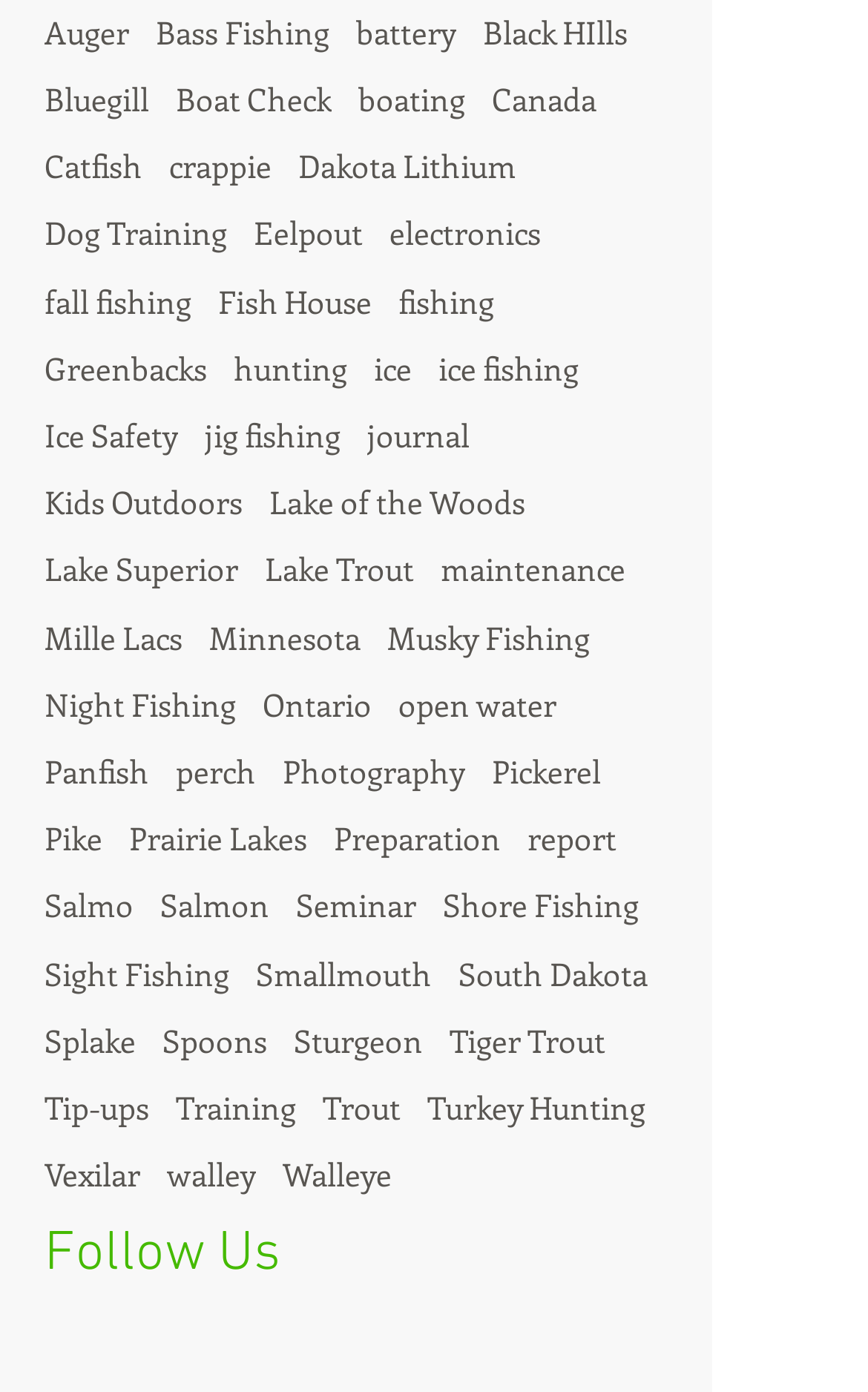Please predict the bounding box coordinates of the element's region where a click is necessary to complete the following instruction: "Click on the 'Auger' link". The coordinates should be represented by four float numbers between 0 and 1, i.e., [left, top, right, bottom].

[0.051, 0.009, 0.149, 0.038]